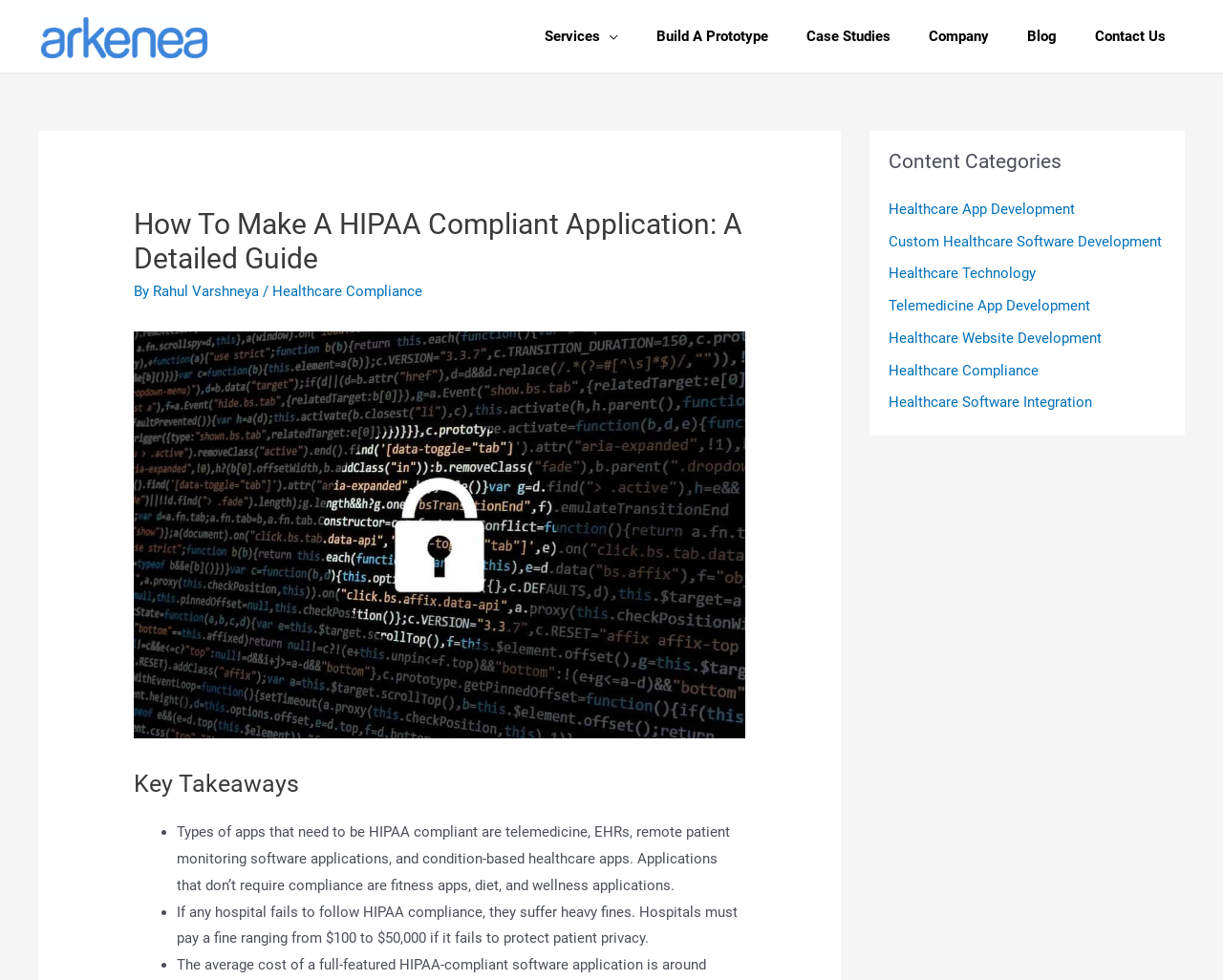Using the image as a reference, answer the following question in as much detail as possible:
What is the purpose of HIPAA compliance?

According to the webpage, if any hospital fails to follow HIPAA compliance, they suffer heavy fines, which implies that the purpose of HIPAA compliance is to protect patient privacy.